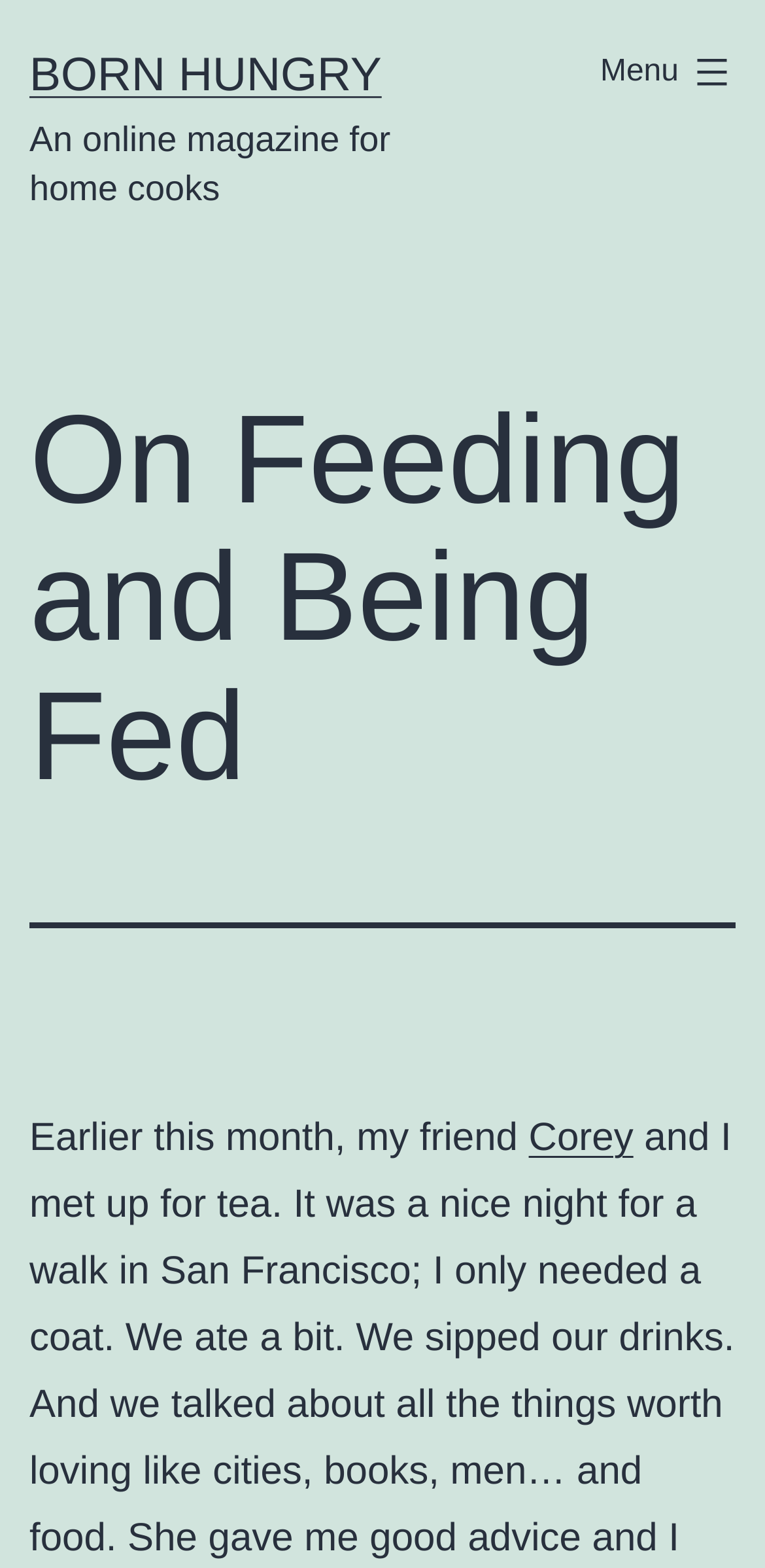Identify the headline of the webpage and generate its text content.

On Feeding and Being Fed